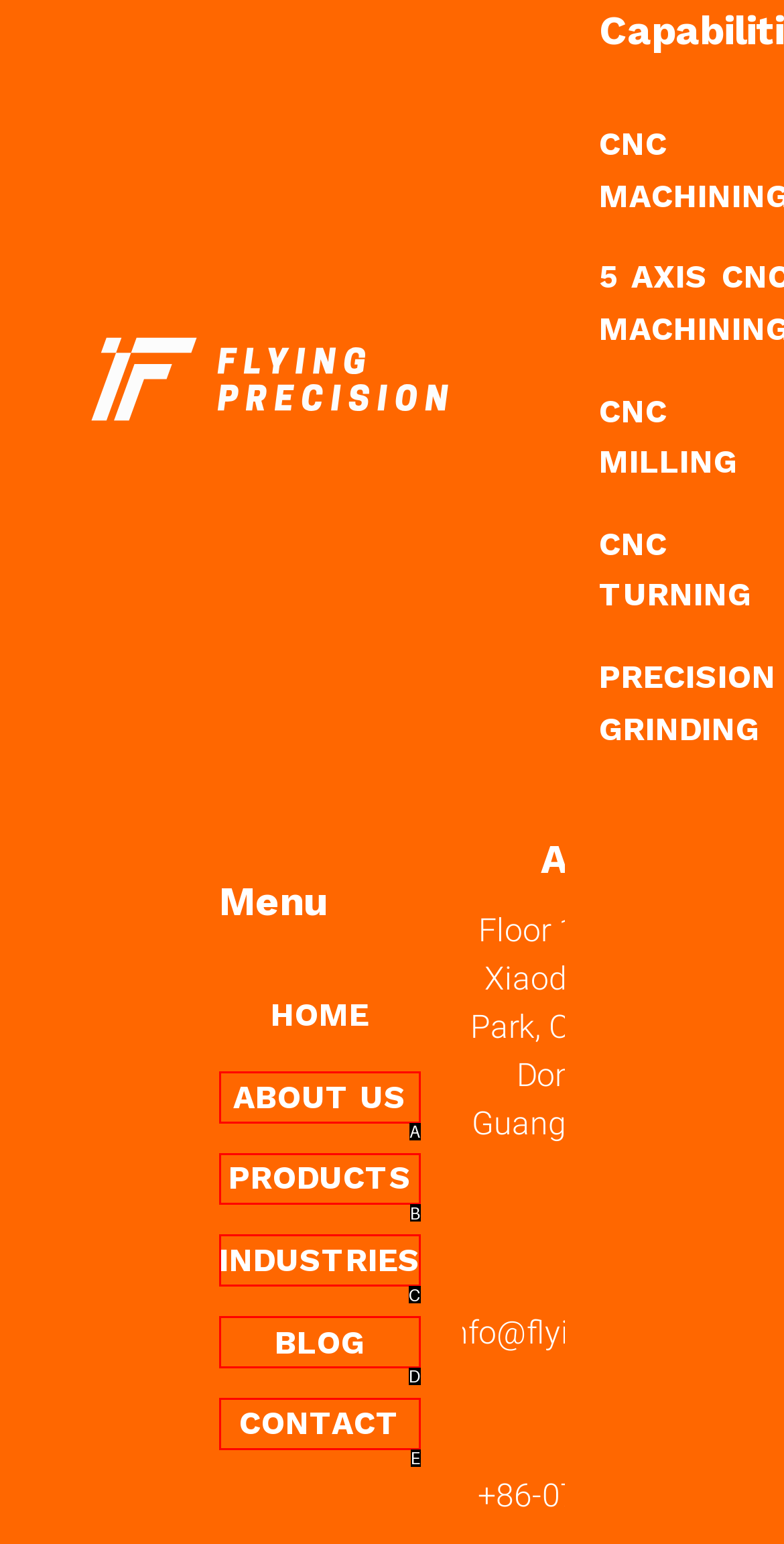From the description: About Us, select the HTML element that fits best. Reply with the letter of the appropriate option.

A